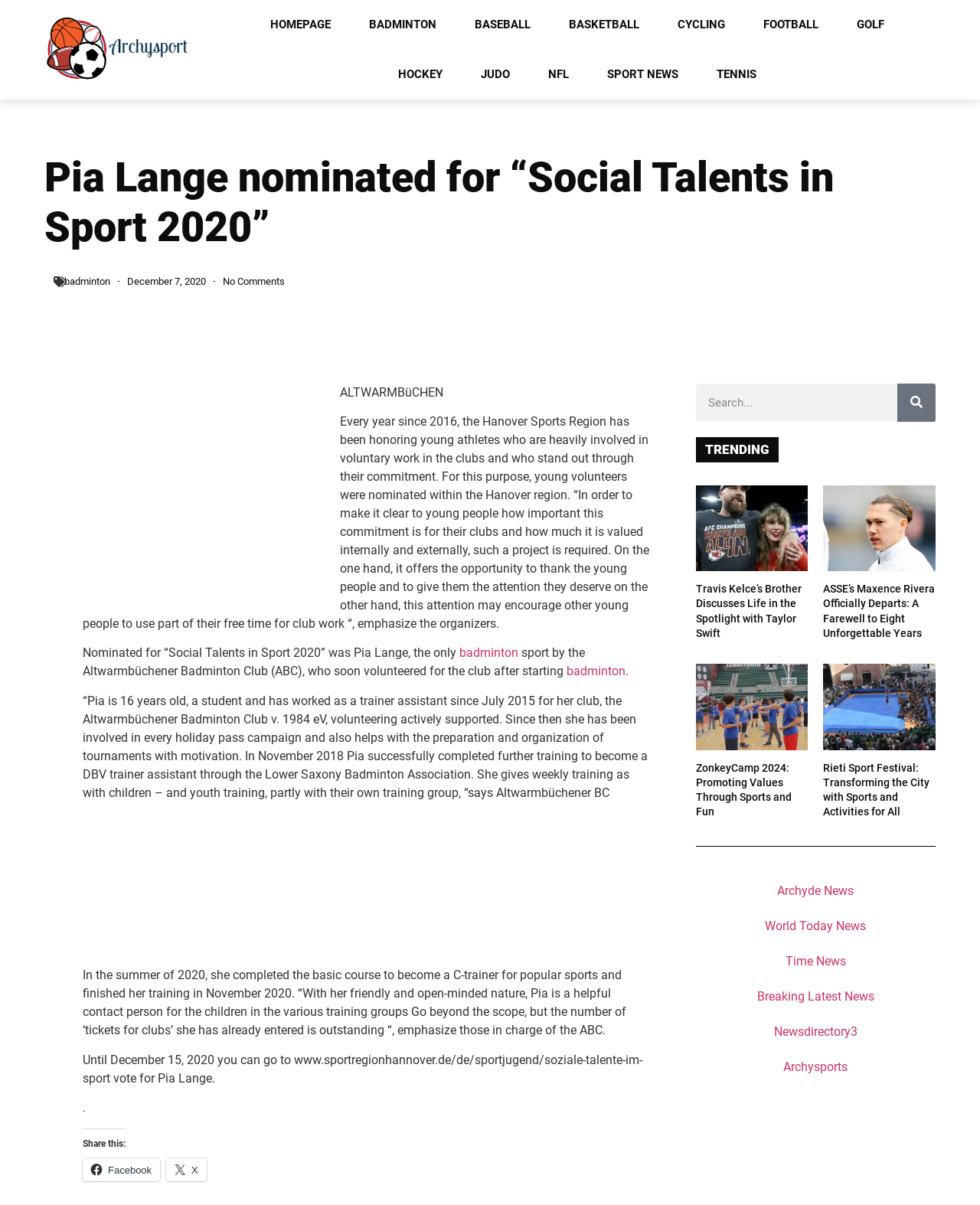Determine the bounding box for the UI element as described: "badminton". The coordinates should be represented as four float numbers between 0 and 1, formatted as [left, top, right, bottom].

[0.469, 0.536, 0.529, 0.548]